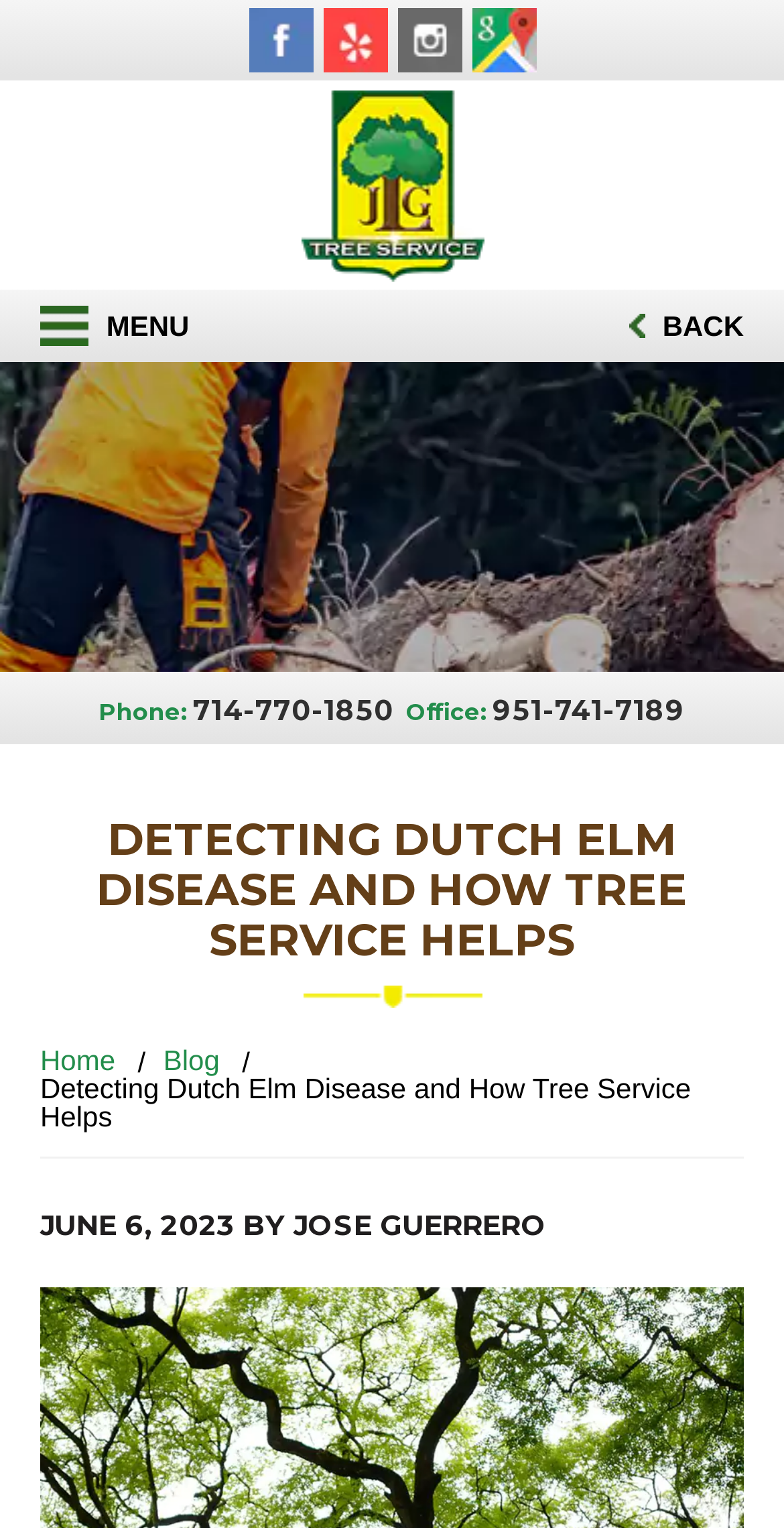How many social media links are there?
From the screenshot, provide a brief answer in one word or phrase.

4